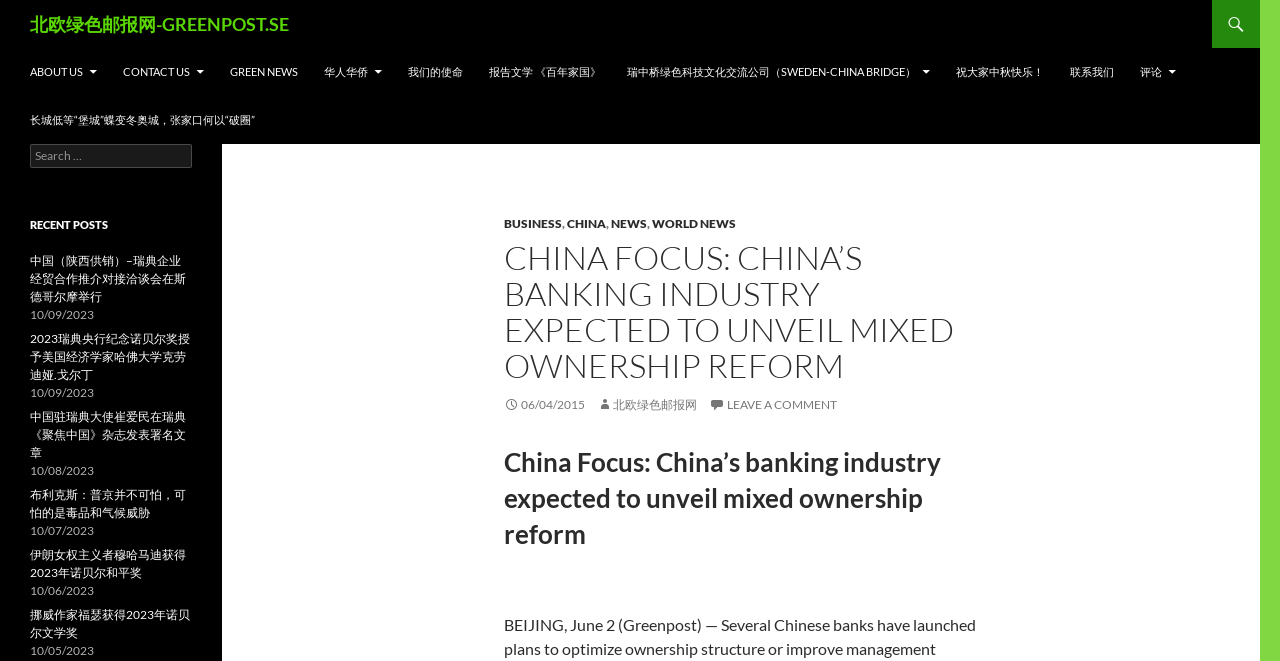Using the information from the screenshot, answer the following question thoroughly:
How many recent posts are listed on the webpage?

The webpage lists 5 recent posts, which are '中国（陕西供销）–瑞典企业经贸合作推介对接洽谈会在斯德哥尔摩举行', '2023瑞典央行纪念诺贝尔奖授予美国经济学家哈佛大学克劳迪娅.戈尔丁', '中国驻瑞典大使崔爱民在瑞典《聚焦中国》杂志发表署名文章', '布利克斯：普京并不可怕，可怕的是毒品和气候威胁', and '伊朗女权主义者穆哈马迪获得2023年诺贝尔和平奖'.